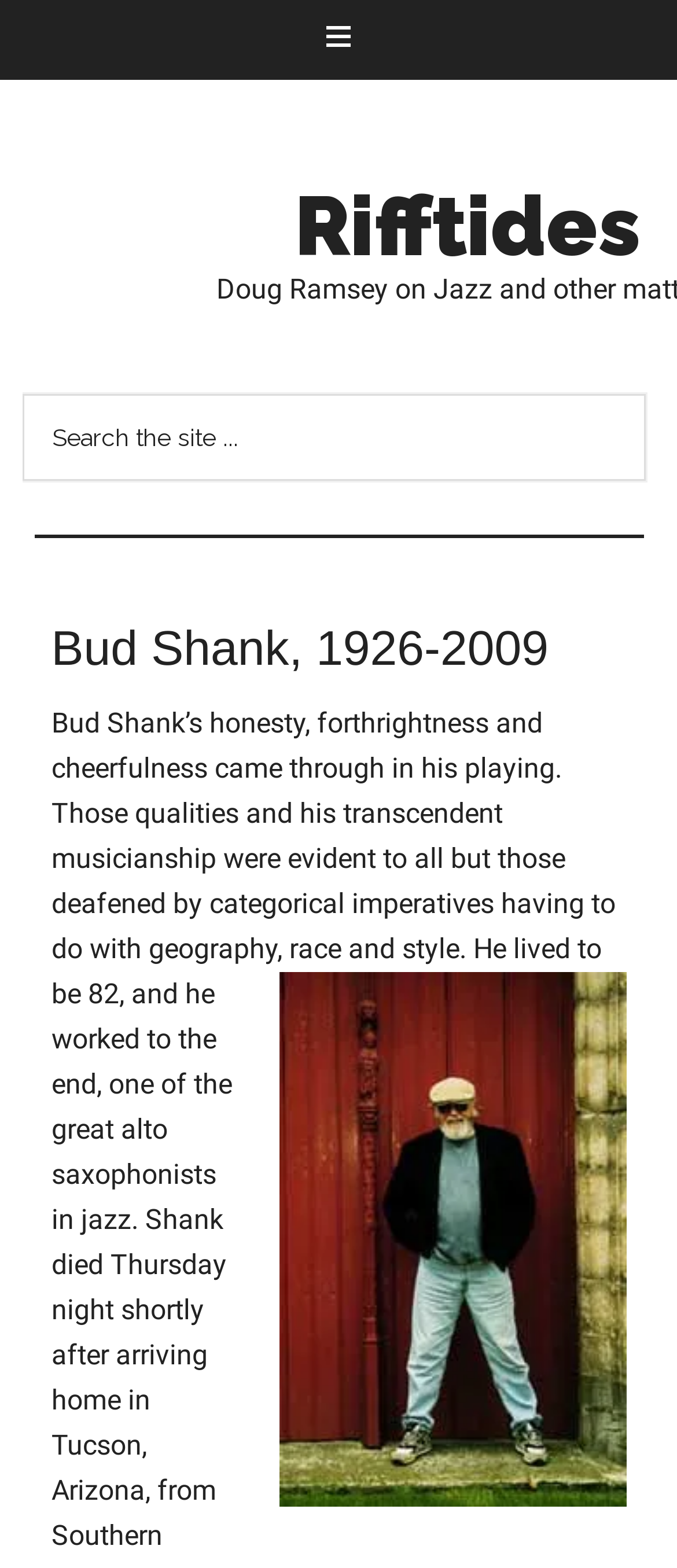Based on the description "name="s" placeholder="Search the site ..."", find the bounding box of the specified UI element.

[0.034, 0.251, 0.953, 0.306]